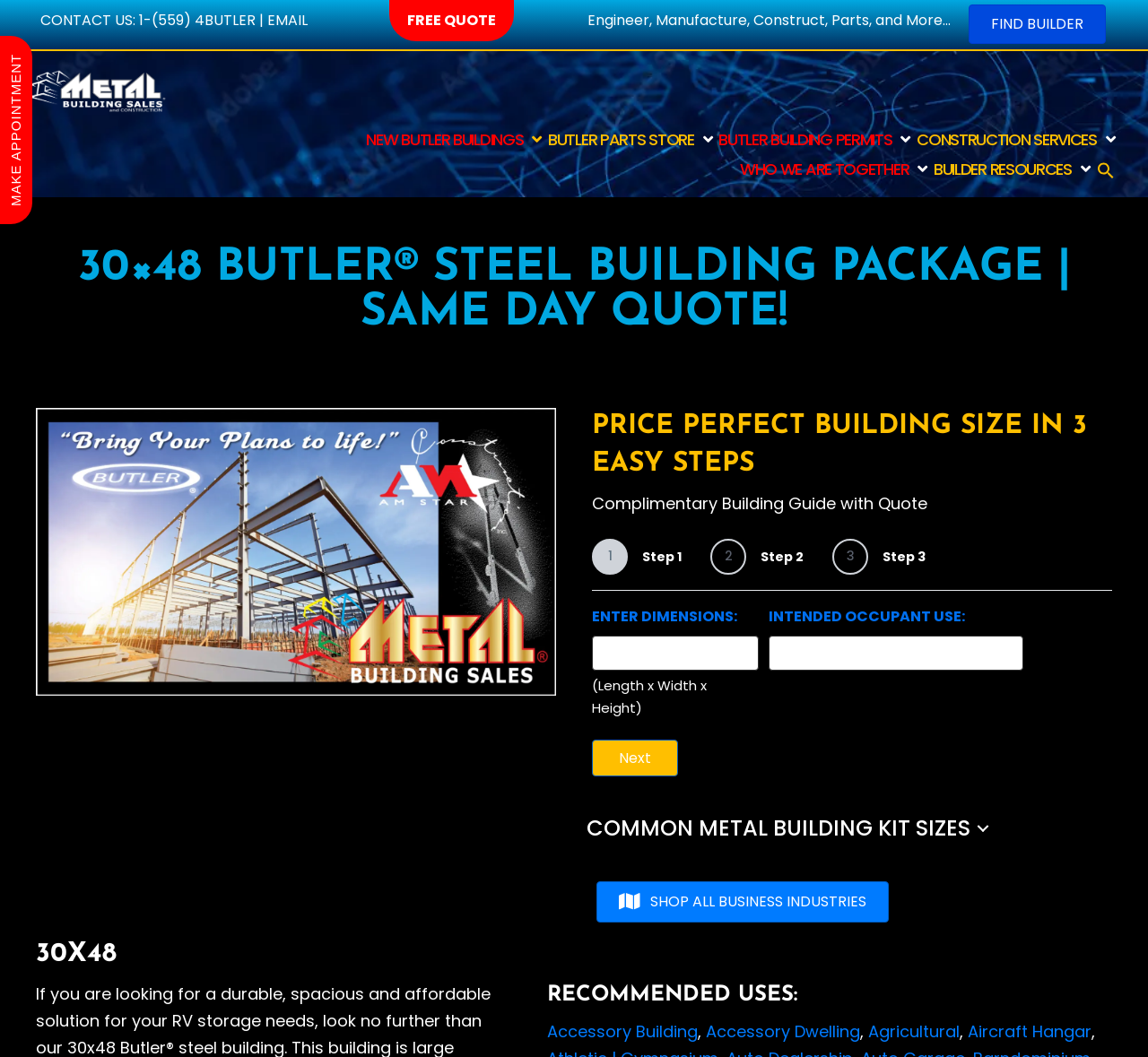Pinpoint the bounding box coordinates of the element that must be clicked to accomplish the following instruction: "Search". The coordinates should be in the format of four float numbers between 0 and 1, i.e., [left, top, right, bottom].

[0.955, 0.153, 0.971, 0.178]